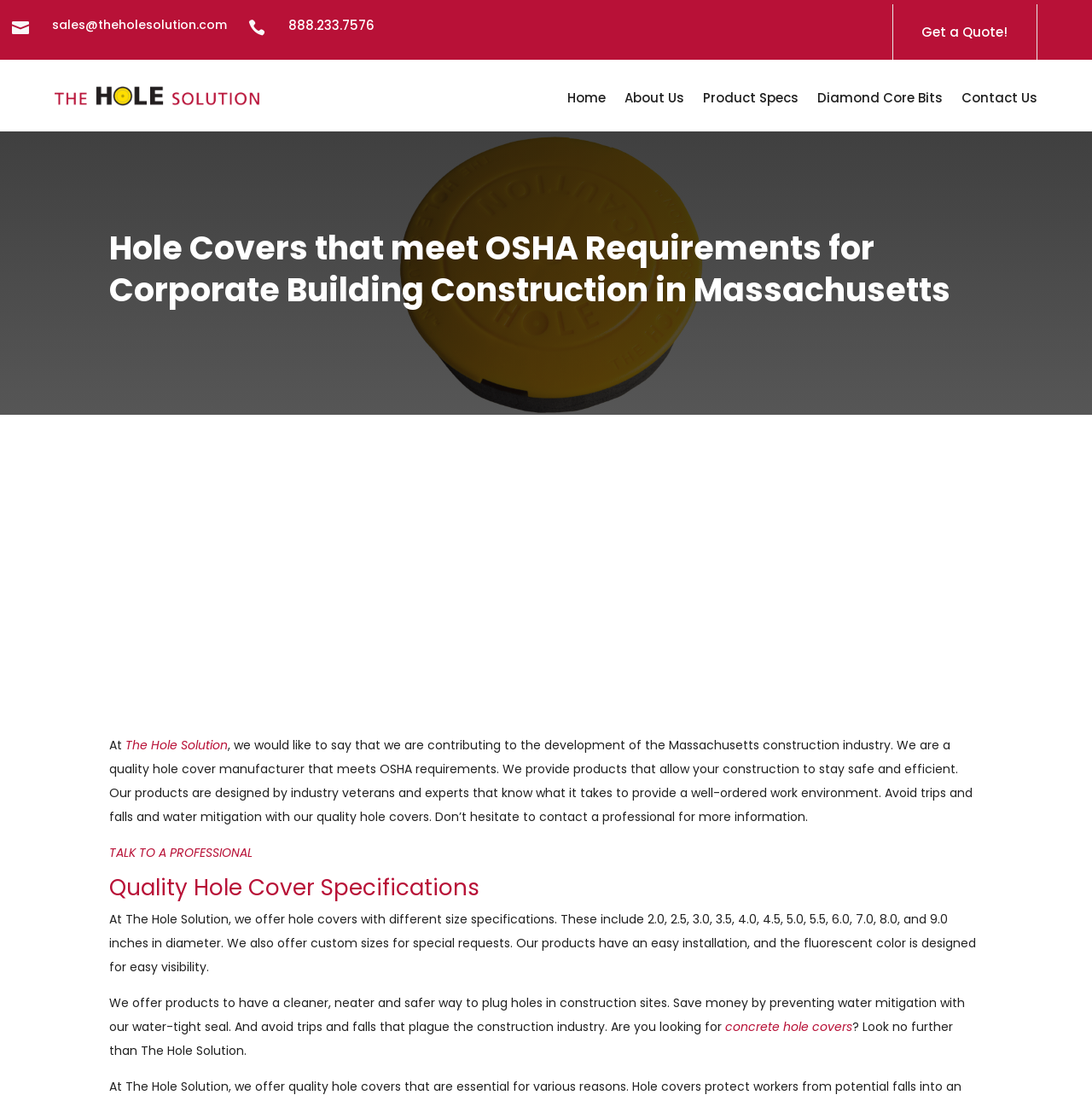Pinpoint the bounding box coordinates for the area that should be clicked to perform the following instruction: "Visit the home page".

[0.52, 0.084, 0.555, 0.101]